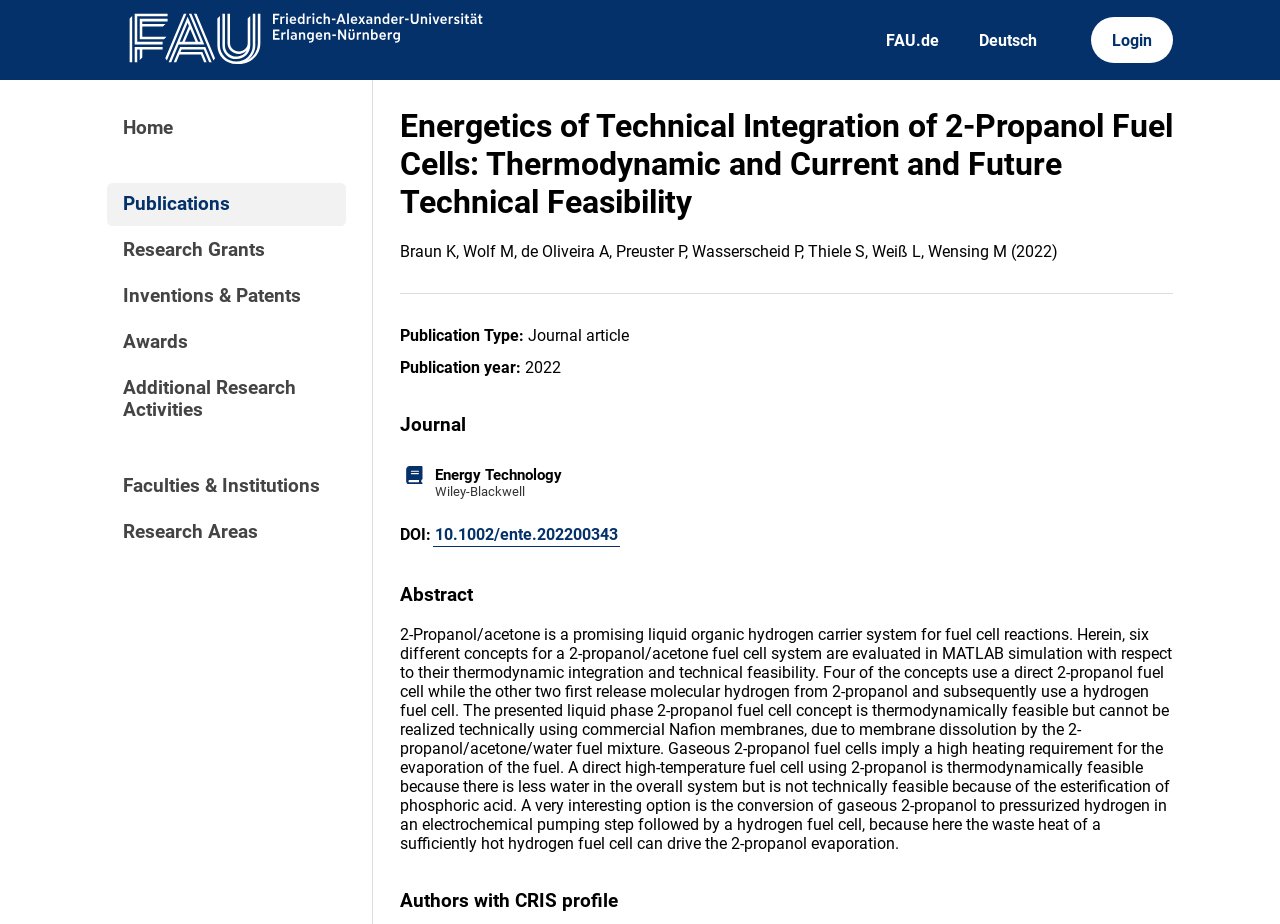Determine the bounding box coordinates for the HTML element described here: "Research Areas".

[0.083, 0.552, 0.27, 0.599]